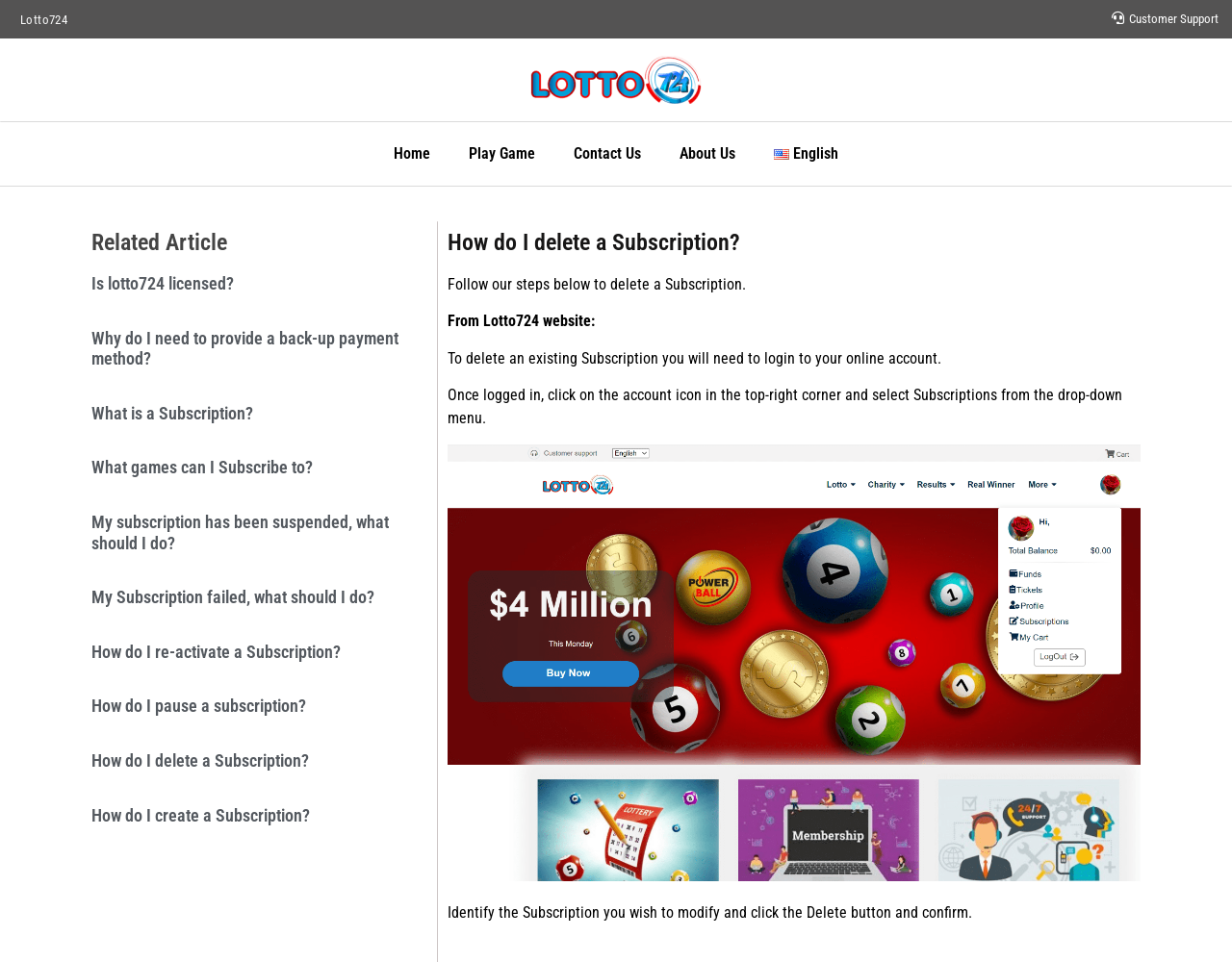Please identify the coordinates of the bounding box for the clickable region that will accomplish this instruction: "Click on About Us".

[0.536, 0.137, 0.612, 0.183]